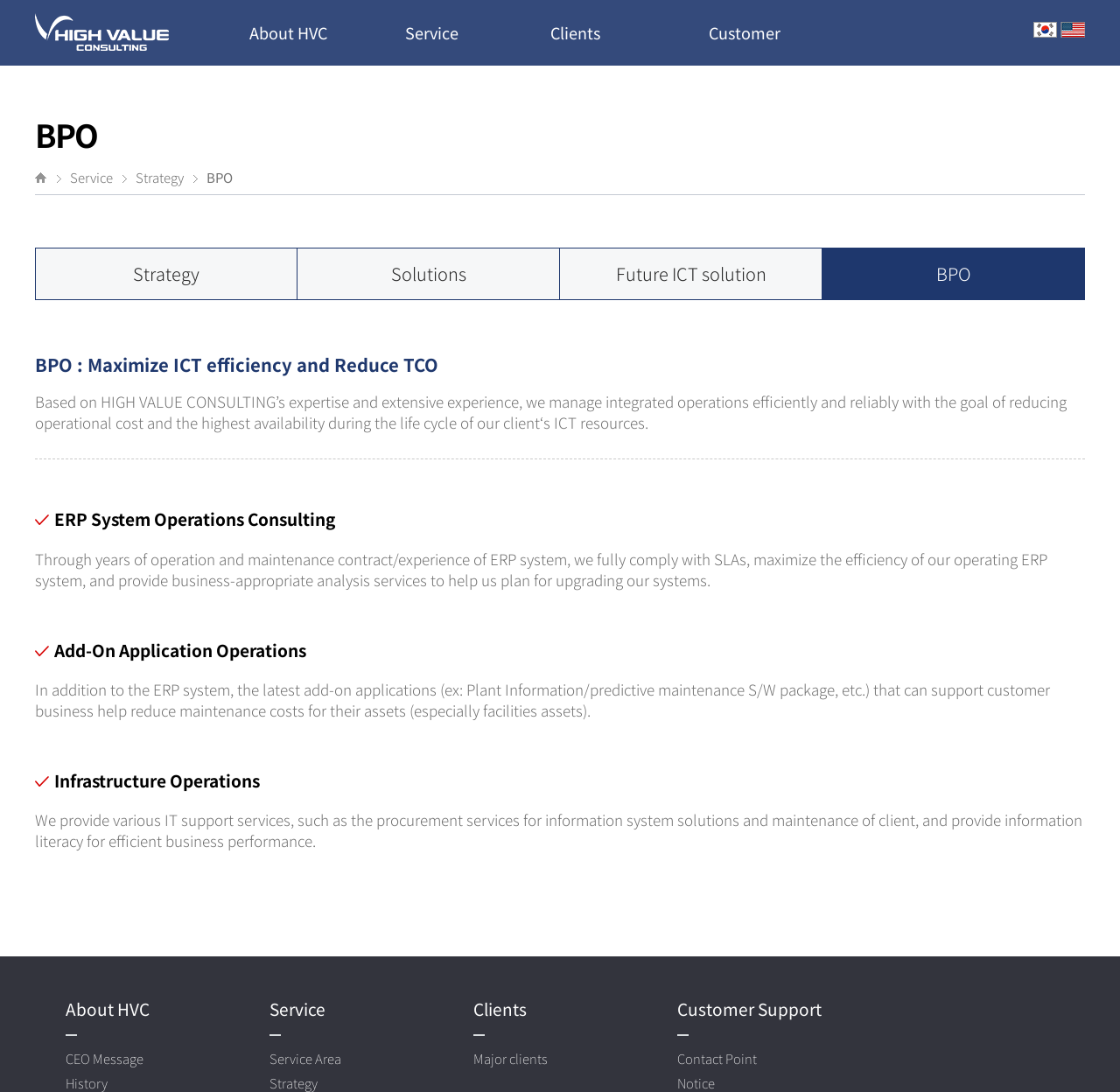Use the information in the screenshot to answer the question comprehensively: What is the purpose of the Add-On Application Operations service?

According to the heading element 'Add-On Application Operations' at [0.031, 0.585, 0.969, 0.606] and the corresponding StaticText element at [0.031, 0.621, 0.938, 0.66], the purpose of the Add-On Application Operations service is to reduce maintenance costs for the client's assets, especially facilities assets, by supporting customer business with the latest add-on applications.